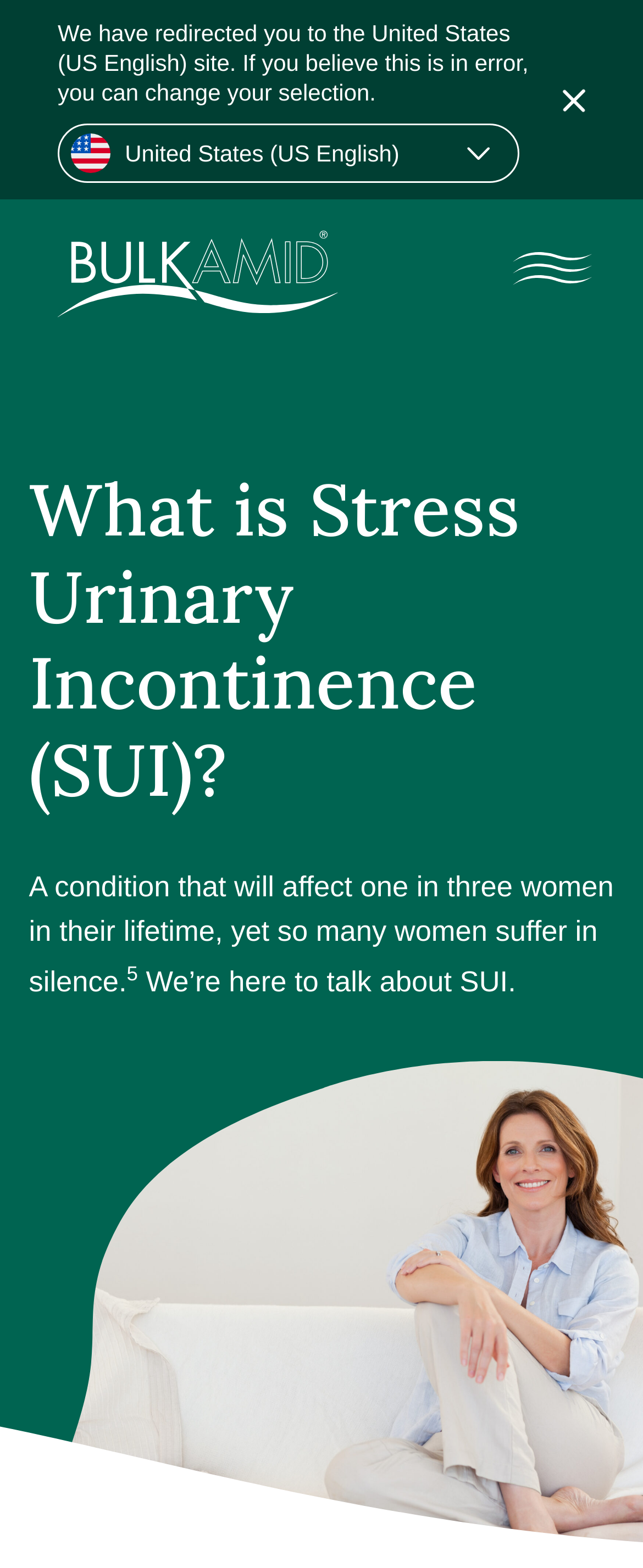Locate the headline of the webpage and generate its content.

What is Stress Urinary Incontinence (SUI)?